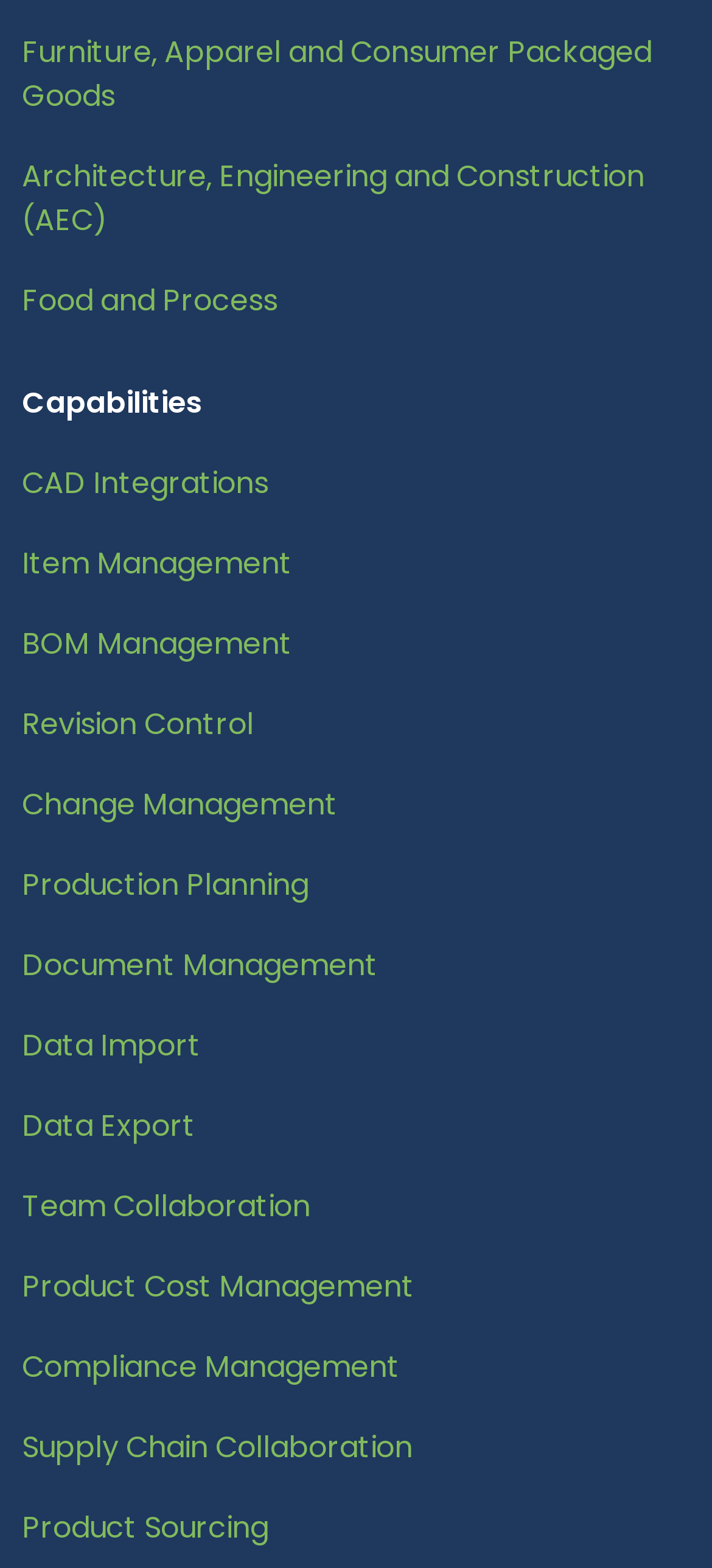Find the UI element described as: "Product Sourcing" and predict its bounding box coordinates. Ensure the coordinates are four float numbers between 0 and 1, [left, top, right, bottom].

[0.031, 0.961, 0.377, 0.987]